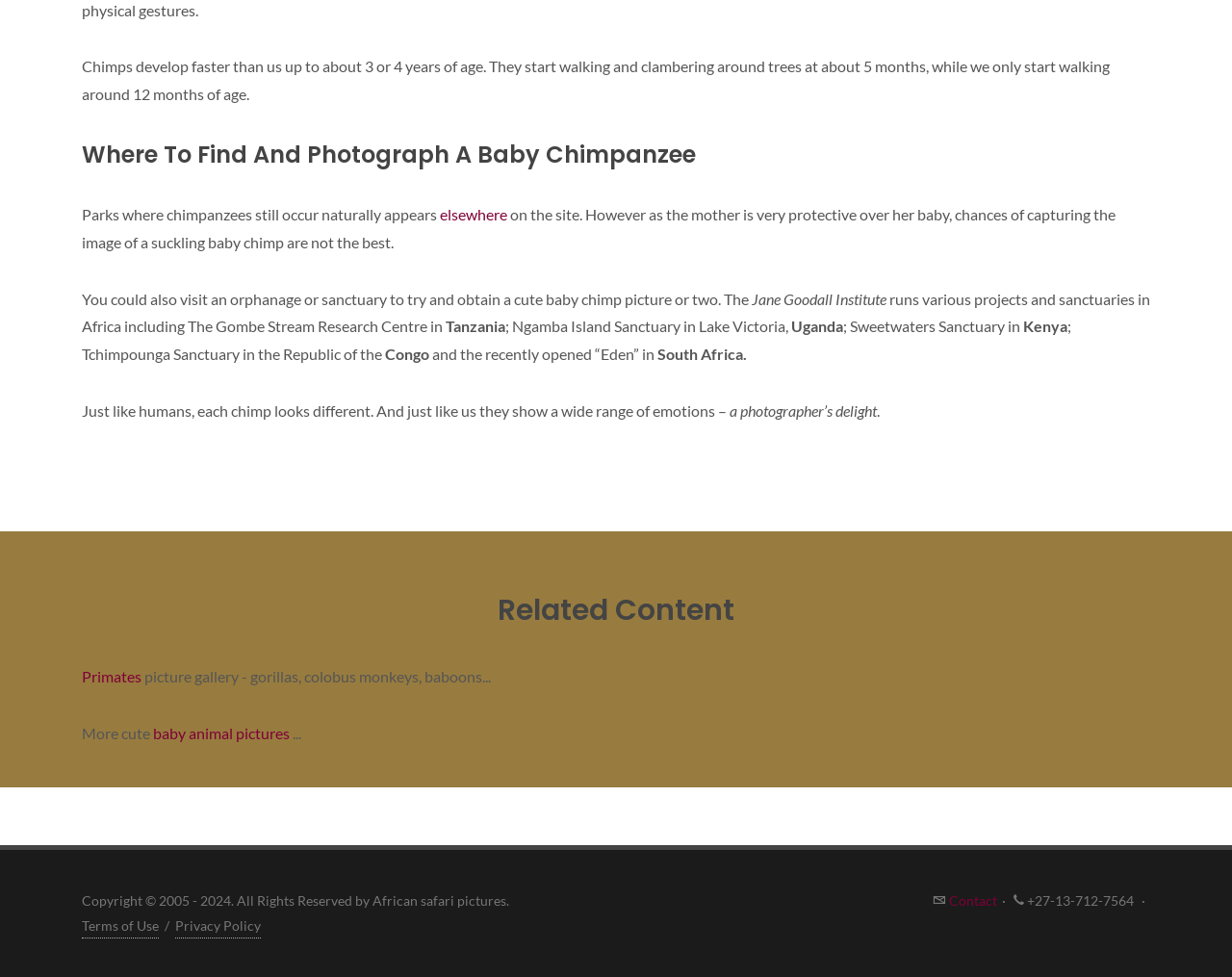Provide a brief response to the question below using one word or phrase:
What is unique about each chimpanzee?

They look different